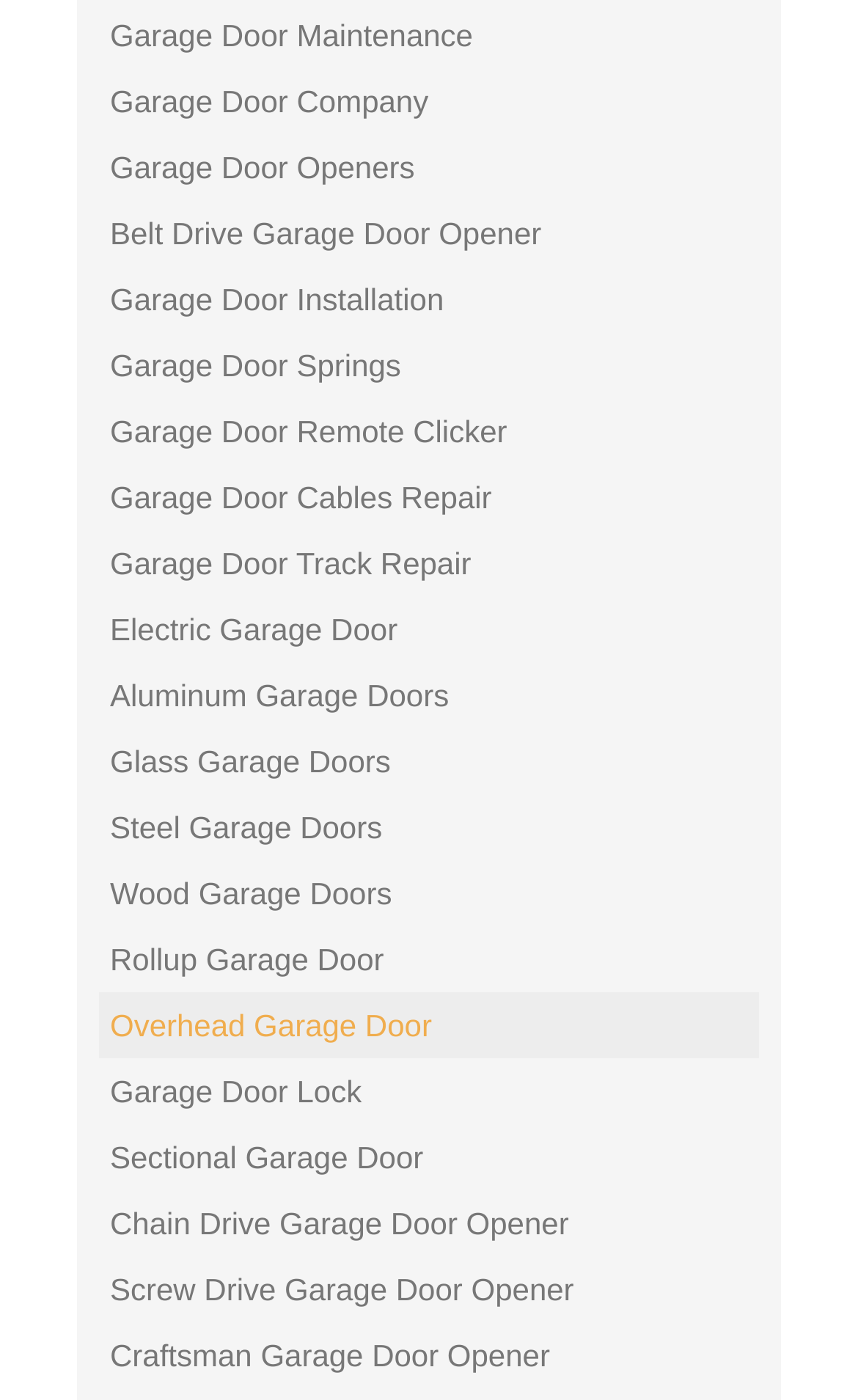Provide a one-word or short-phrase response to the question:
How many types of garage door openers are listed?

3